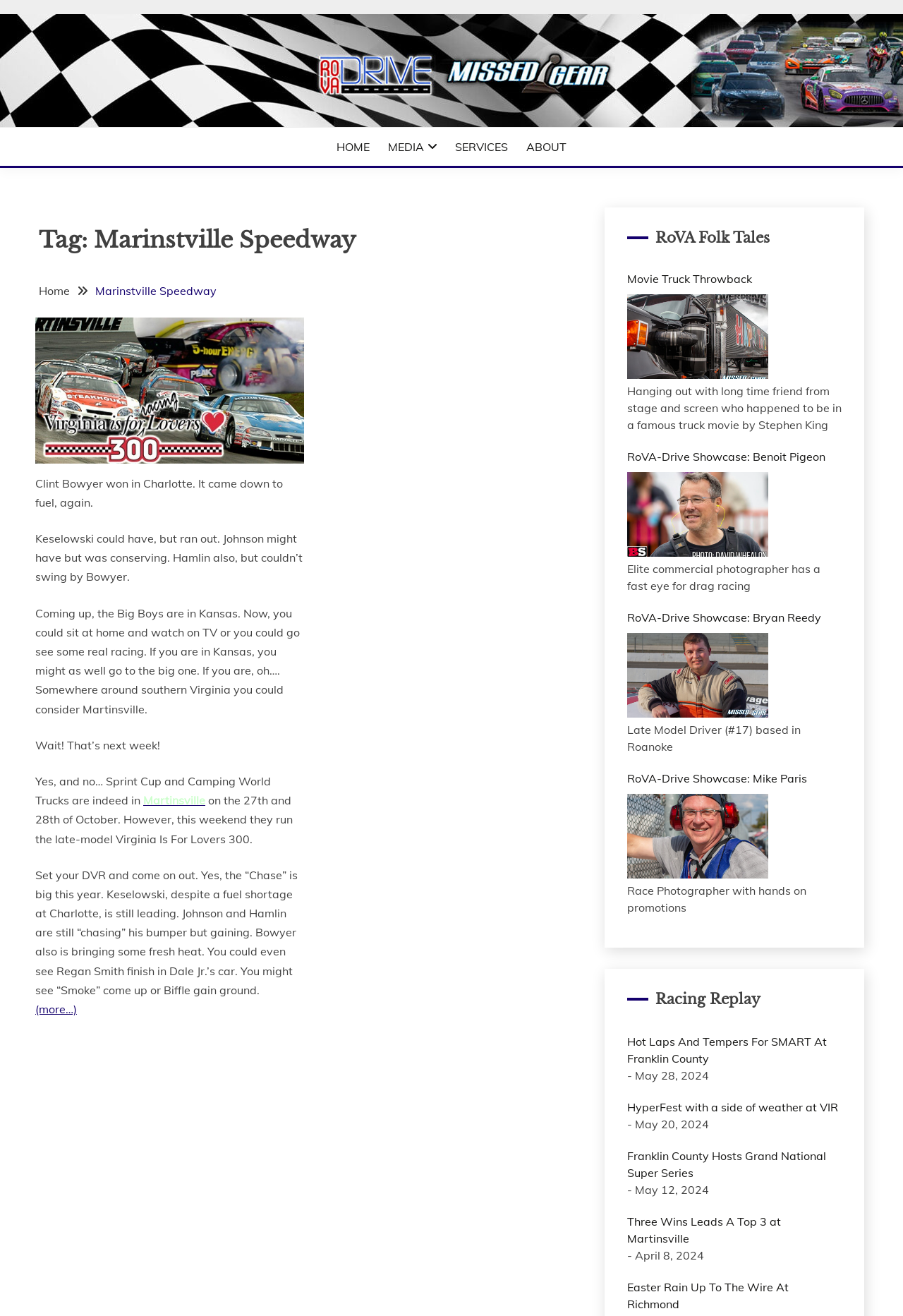Describe all significant elements and features of the webpage.

The webpage is about Marinstville Speedway, a racing-related website. At the top, there is a navigation menu with links to "HOME", "MEDIA", "SERVICES", and "ABOUT". Below the navigation menu, there is a heading "Tag: Marinstville Speedway" and a breadcrumbs navigation section.

The main content of the webpage is divided into two columns. The left column contains an article with a figure, which is likely an image, at the top. The article discusses a racing event in Charlotte, where Clint Bowyer won due to fuel strategy. The article also mentions other racers, such as Keselowski, Johnson, and Hamlin, and their performances. The article then shifts its focus to an upcoming event in Kansas and Martinsville, discussing the schedule and the importance of attending the event.

Below the article, there is a link to continue reading the article, titled "Kansas Or Martinsville Double-Shot". The right column contains a section titled "RoVA Folk Tales", which appears to be a collection of stories or articles about racing-related topics. There are several links to articles, such as "Movie Truck Throwback" and "RoVA-Drive Showcase: Benoit Pigeon", each with a brief description. There is also a section titled "Racing Replay", which contains links to articles about past racing events, including "Hot Laps And Tempers For SMART At Franklin County" and "Easter Rain Up To The Wire At Richmond". Each article has a date associated with it, ranging from April 8, 2024, to May 28, 2024.